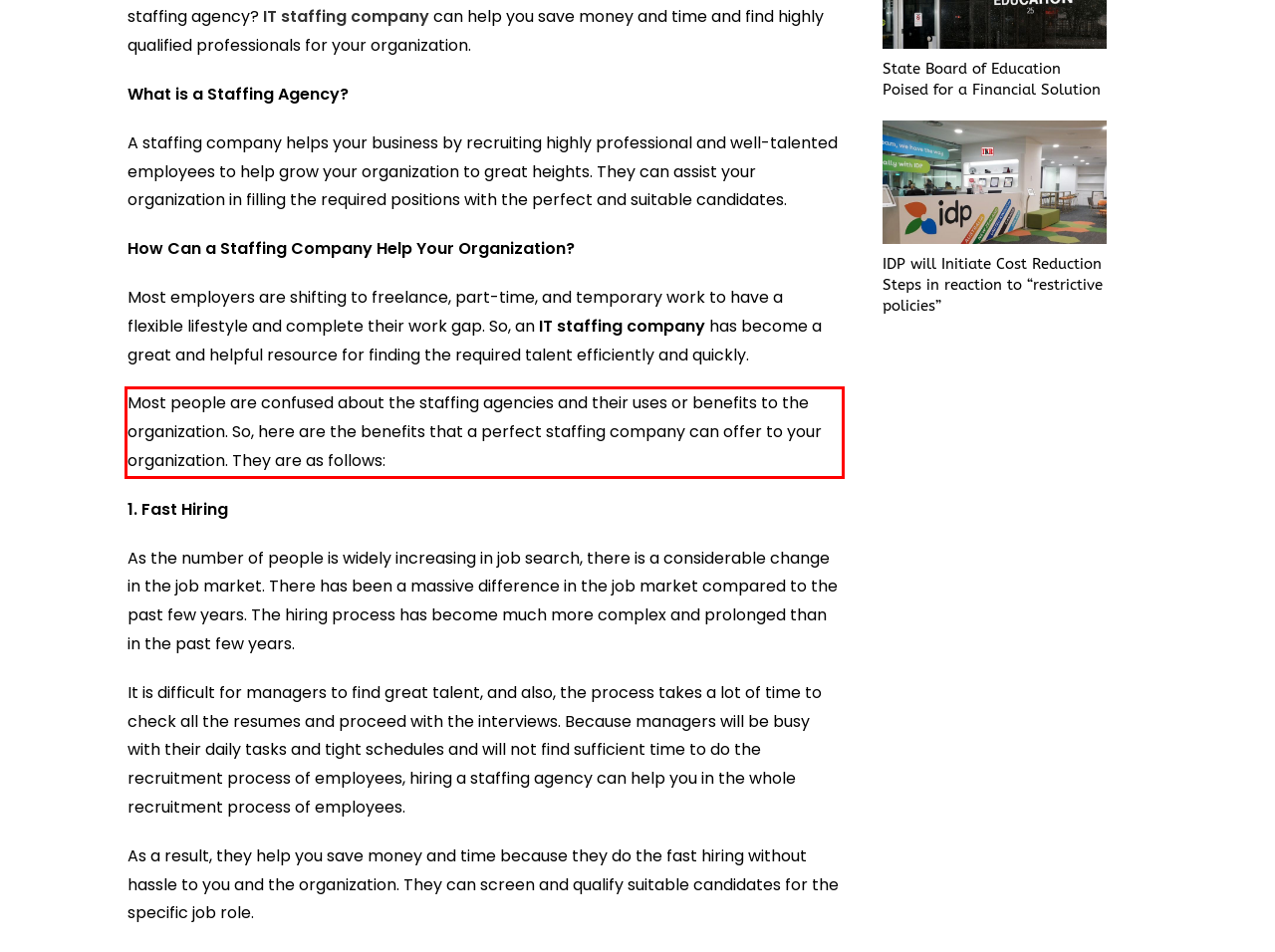You have a screenshot of a webpage with a UI element highlighted by a red bounding box. Use OCR to obtain the text within this highlighted area.

Most people are confused about the staffing agencies and their uses or benefits to the organization. So, here are the benefits that a perfect staffing company can offer to your organization. They are as follows: